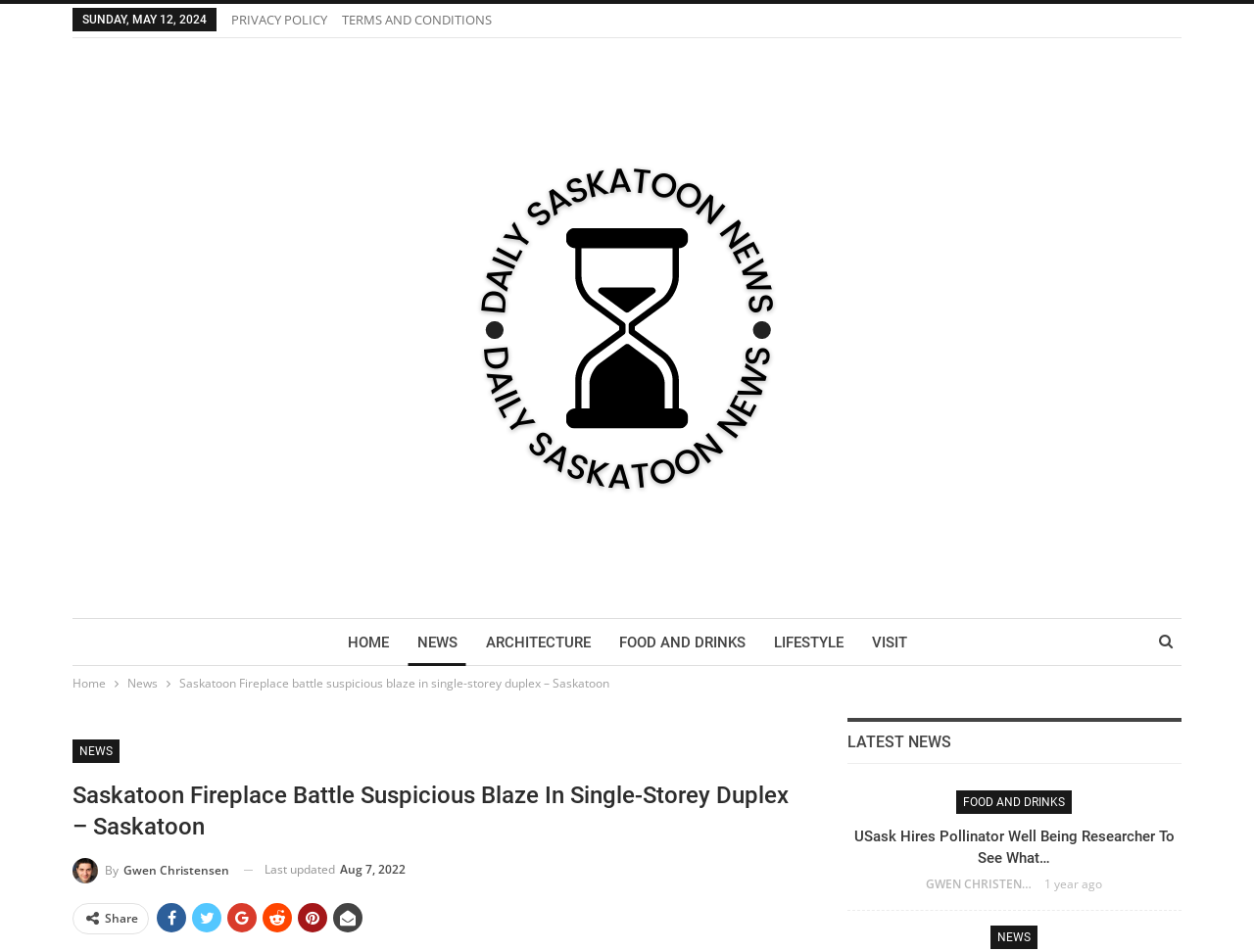Pinpoint the bounding box coordinates of the area that must be clicked to complete this instruction: "Share the article".

[0.084, 0.955, 0.11, 0.973]